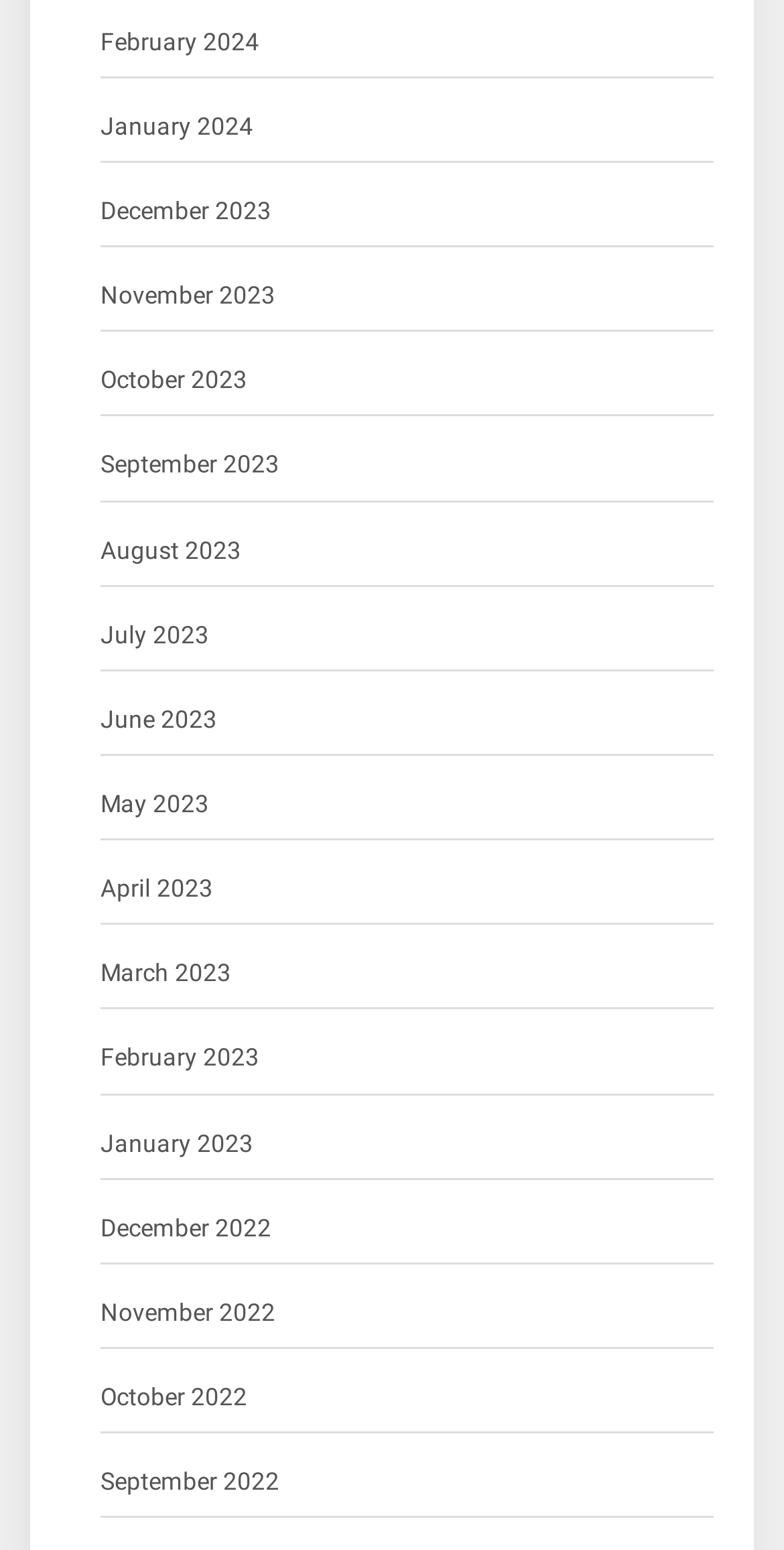Determine the bounding box for the described UI element: "February 2024".

[0.128, 0.014, 0.331, 0.041]